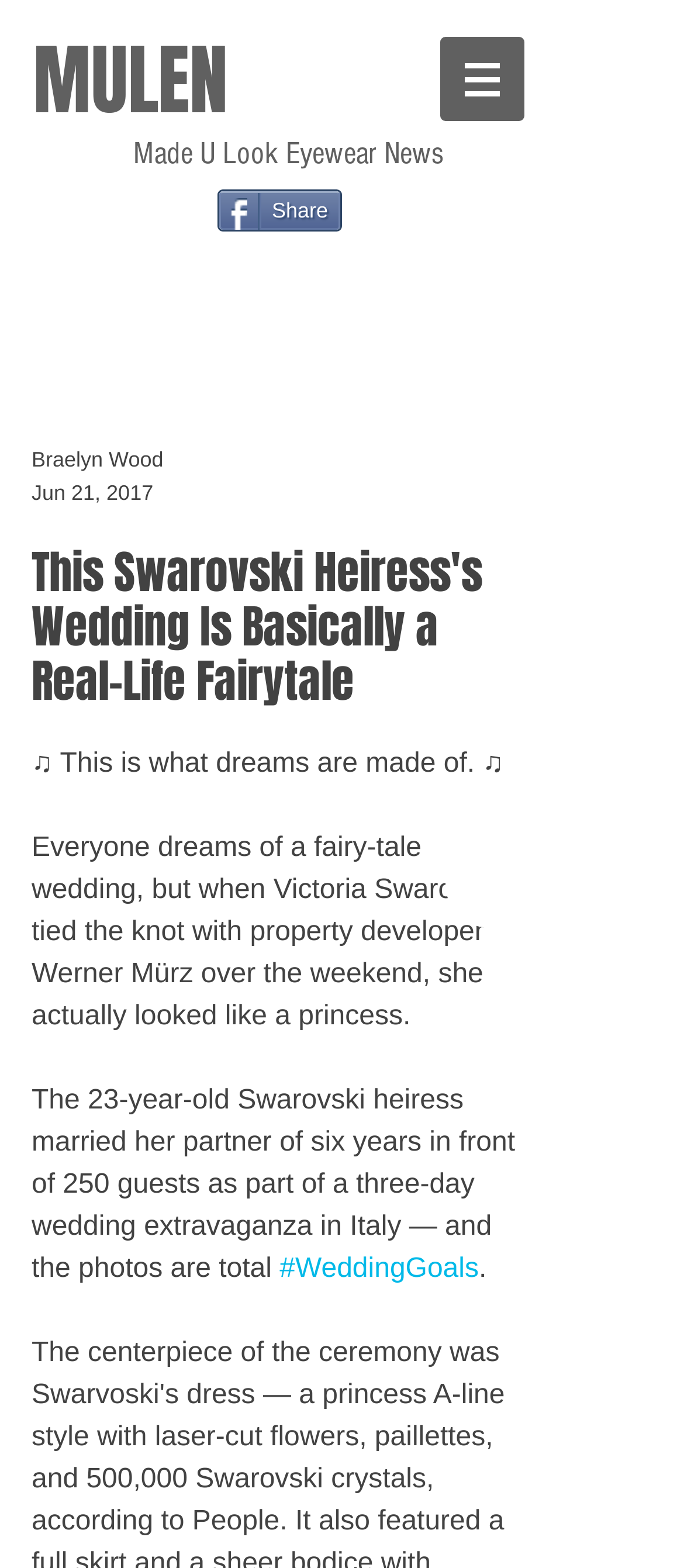Using the element description aria-label="Next", predict the bounding box coordinates for the UI element. Provide the coordinates in (top-left x, top-left y, bottom-right x, bottom-right y) format with values ranging from 0 to 1.

None